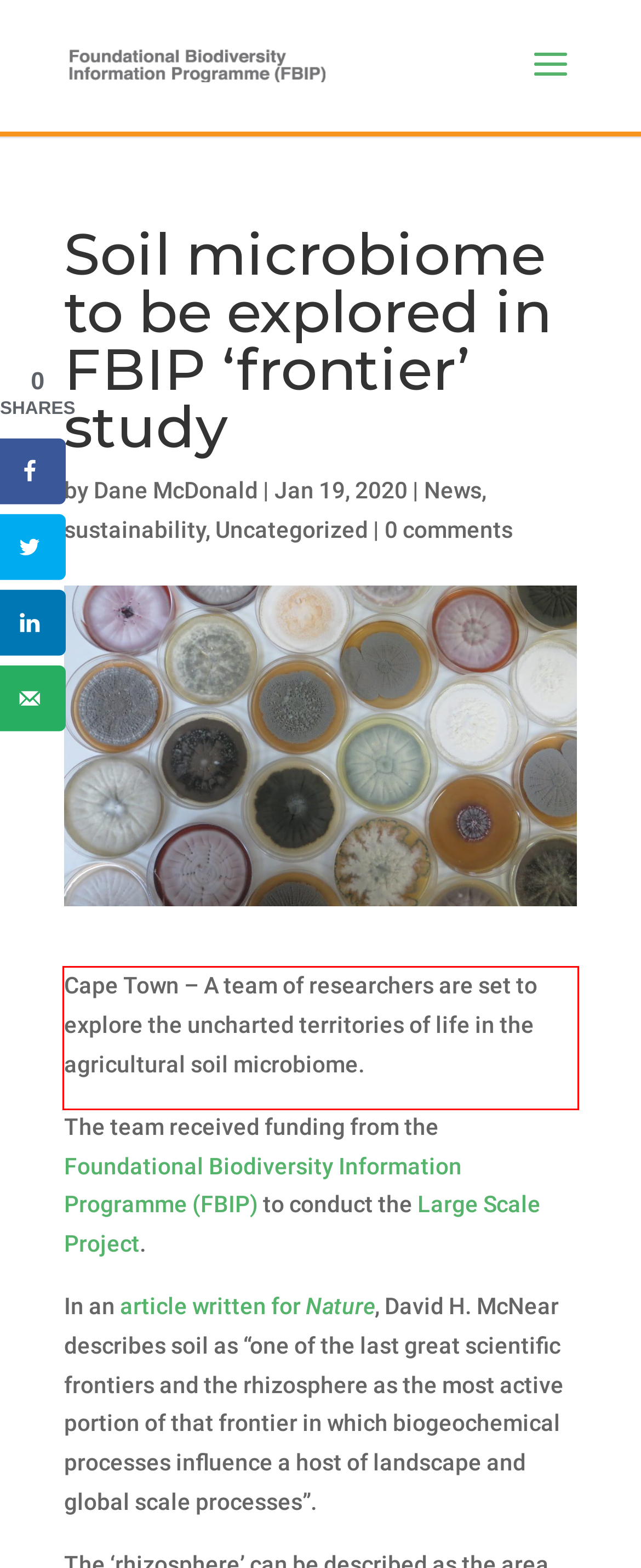Please perform OCR on the text within the red rectangle in the webpage screenshot and return the text content.

Cape Town – A team of researchers are set to explore the uncharted territories of life in the agricultural soil microbiome.